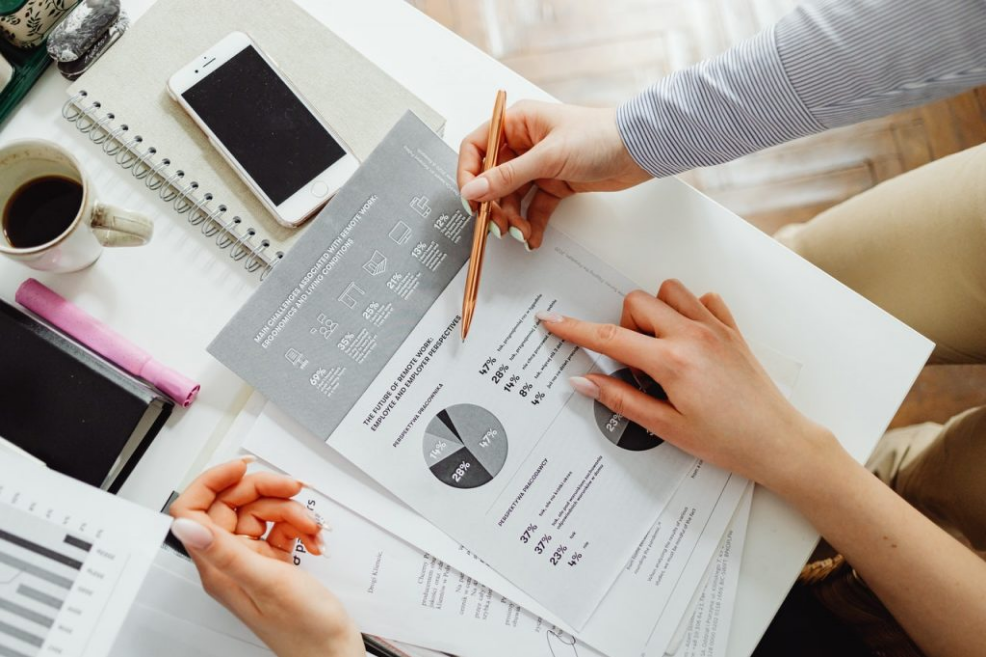Give an in-depth description of what is happening in the image.

In this image, two individuals are engaged in a collaborative discussion over financial documents on a table. The focus is on a layout that includes pie charts and statistical data, reflecting insights potentially tied to online accounting services for SMEs. One person, holding a stylus, points to a specific chart while the other places their hand on the document, emphasizing their analysis. Surrounding them are various office items, including a smartphone, a notebook, and a cup of coffee, suggesting an active work environment. This setting illustrates the importance of data interpretation and strategic planning for small and medium enterprises looking to enhance their financial management through digital solutions.